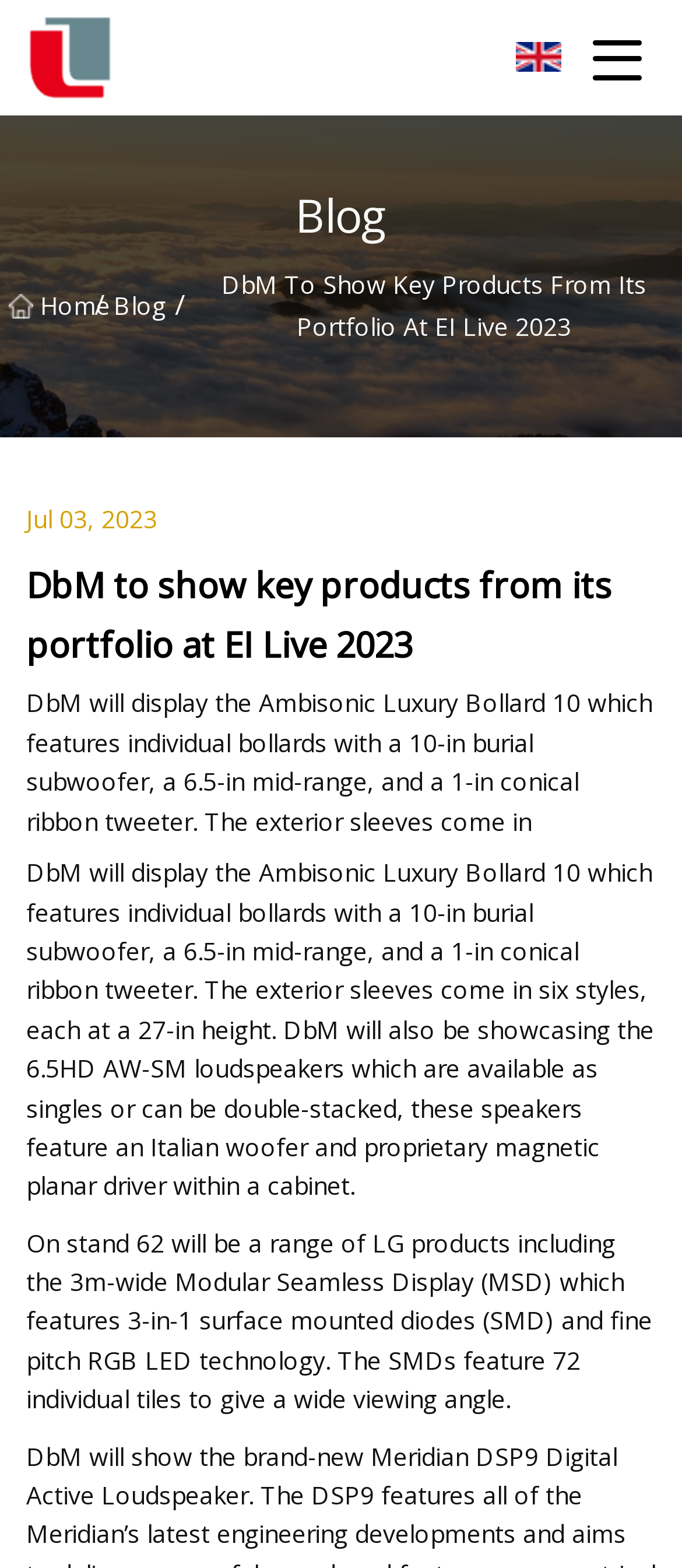What is the height of the exterior sleeves of the Ambisonic Luxury Bollard 10?
Using the screenshot, give a one-word or short phrase answer.

27-in